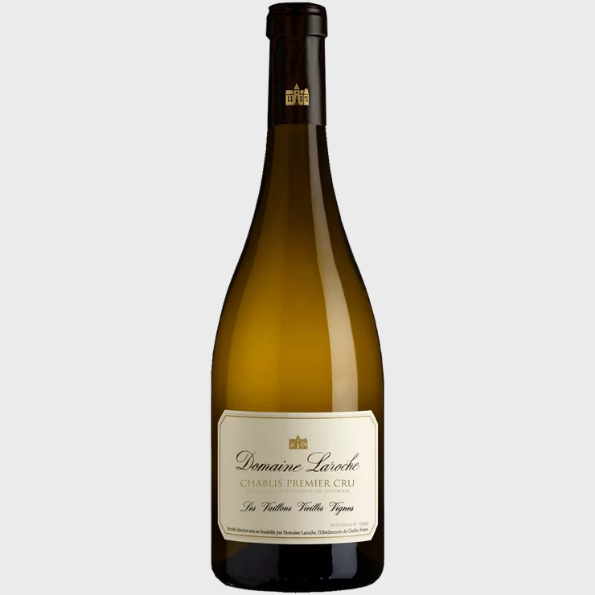What is the vintage year of the wine?
Relying on the image, give a concise answer in one word or a brief phrase.

2019